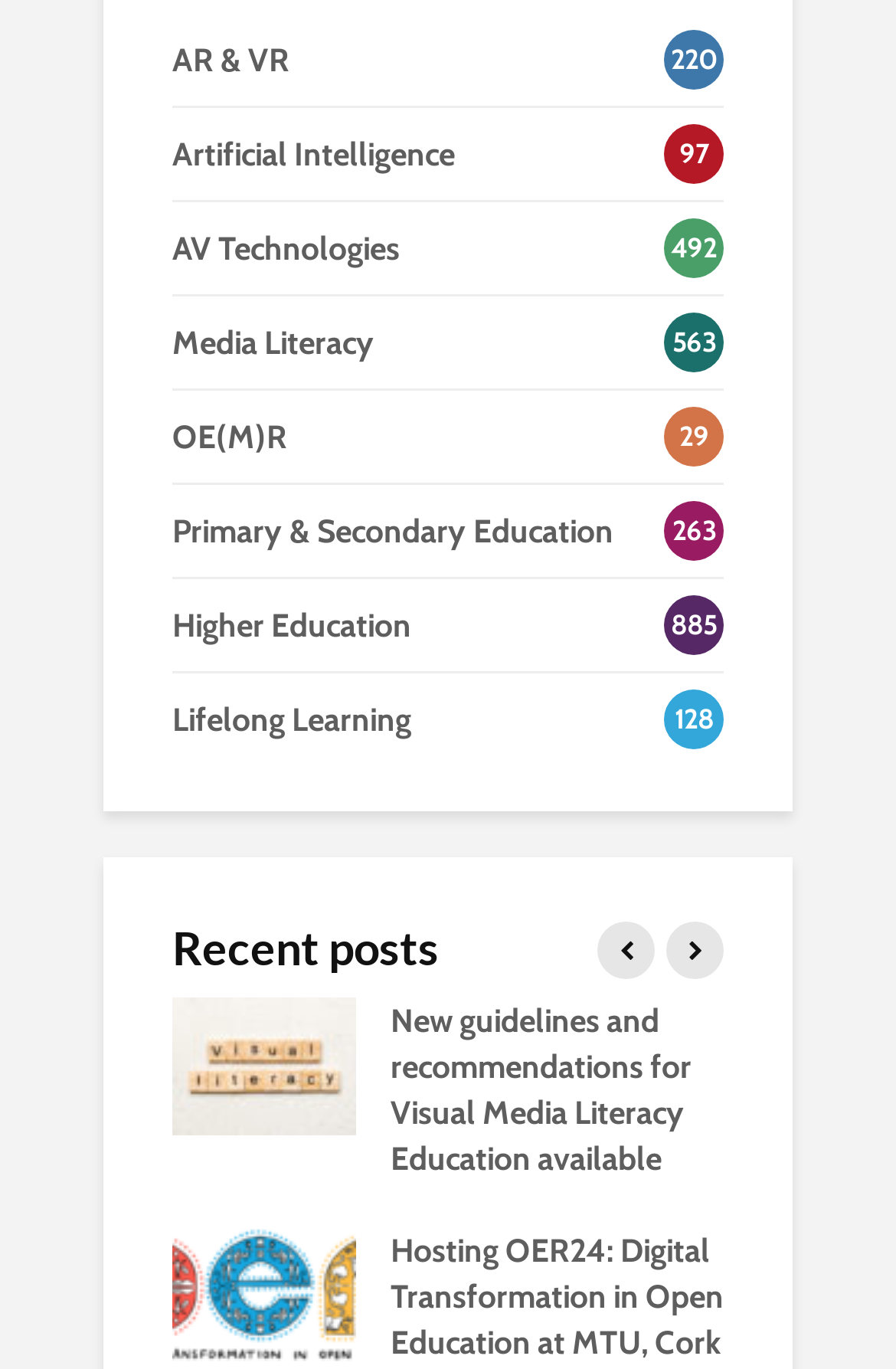Identify the bounding box coordinates of the part that should be clicked to carry out this instruction: "Read recent posts".

[0.192, 0.668, 0.808, 0.715]